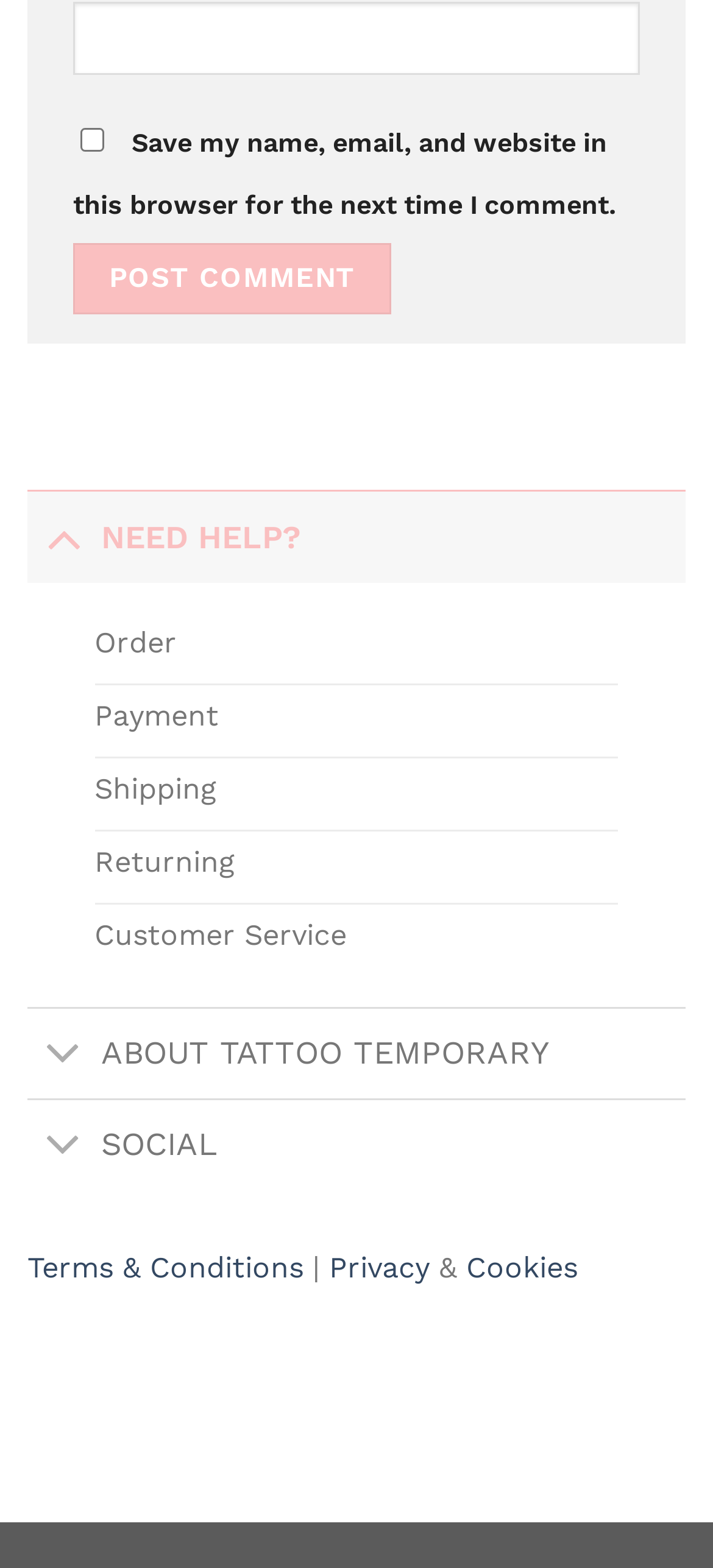What is the button labeled 'Post Comment' used for?
Provide a detailed answer to the question, using the image to inform your response.

The 'Post Comment' button is located below the 'Website' textbox and the 'Save my name, email, and website in this browser for the next time I comment' checkbox. Its purpose is to submit a comment, likely after filling out the required information in the textboxes above.